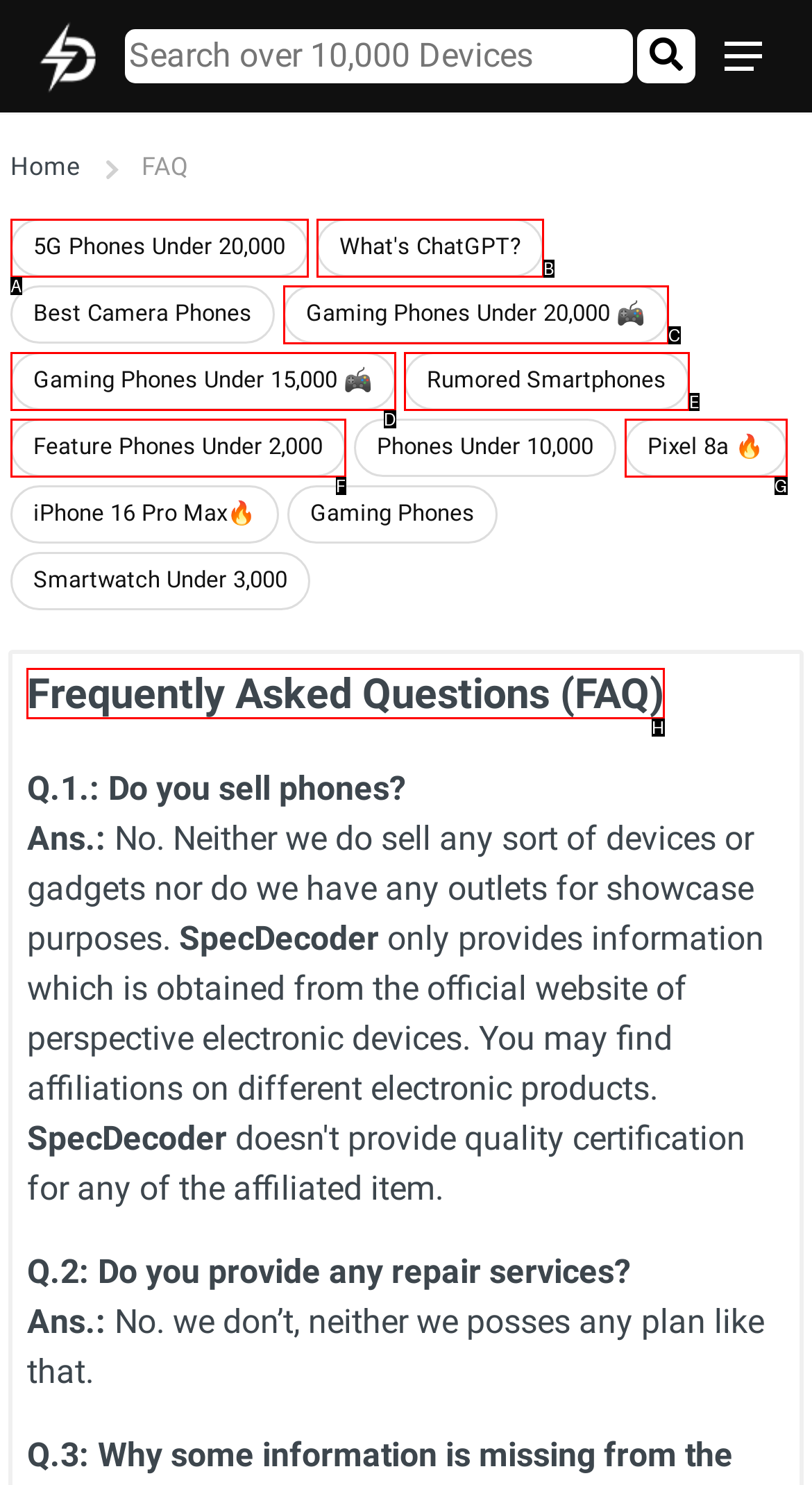From the given options, choose the one to complete the task: View the FAQ section
Indicate the letter of the correct option.

H